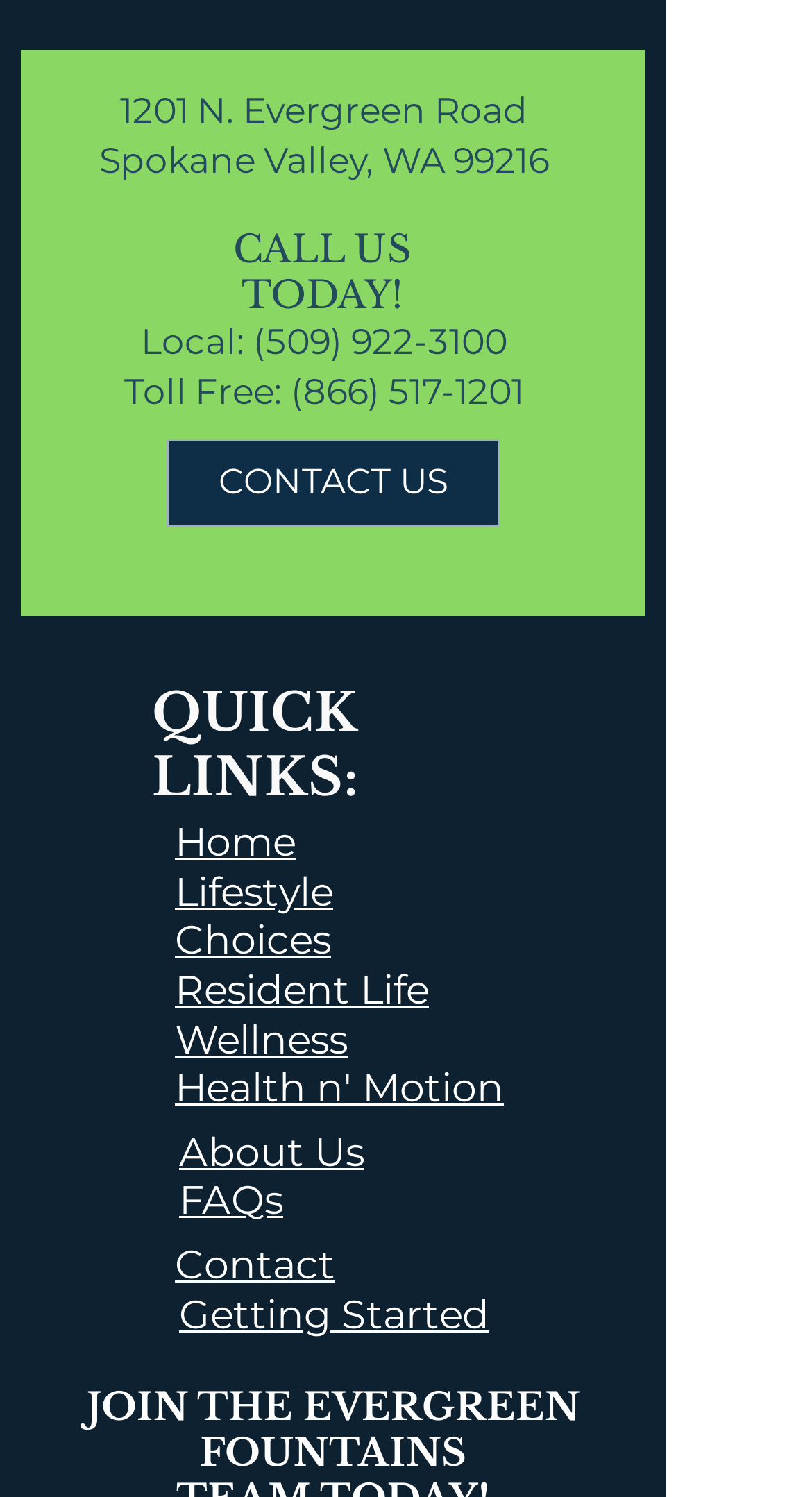Show the bounding box coordinates for the HTML element described as: "Resident Life".

[0.215, 0.645, 0.528, 0.677]